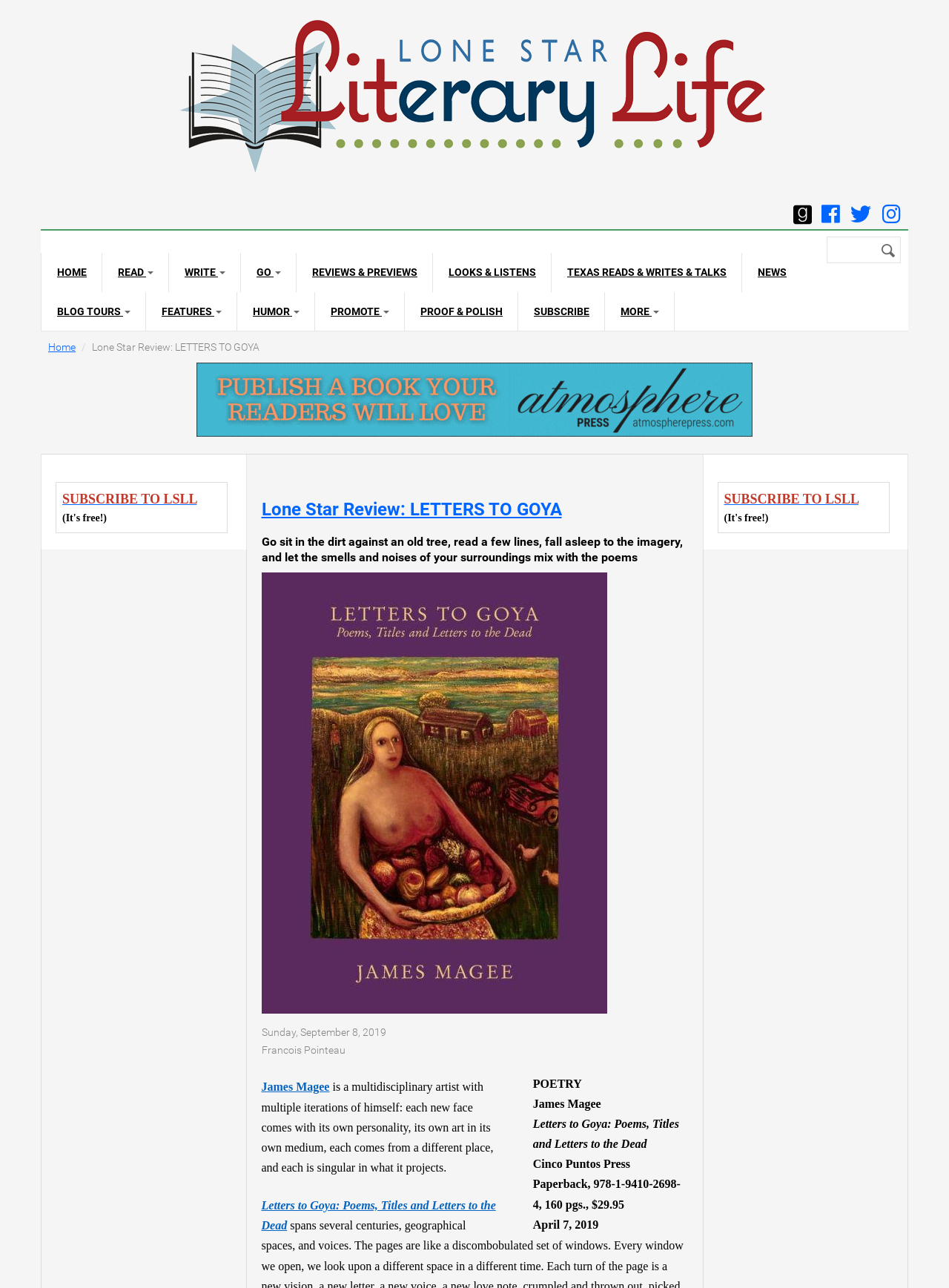Can you pinpoint the bounding box coordinates for the clickable element required for this instruction: "Search for something"? The coordinates should be four float numbers between 0 and 1, i.e., [left, top, right, bottom].

[0.871, 0.184, 0.949, 0.204]